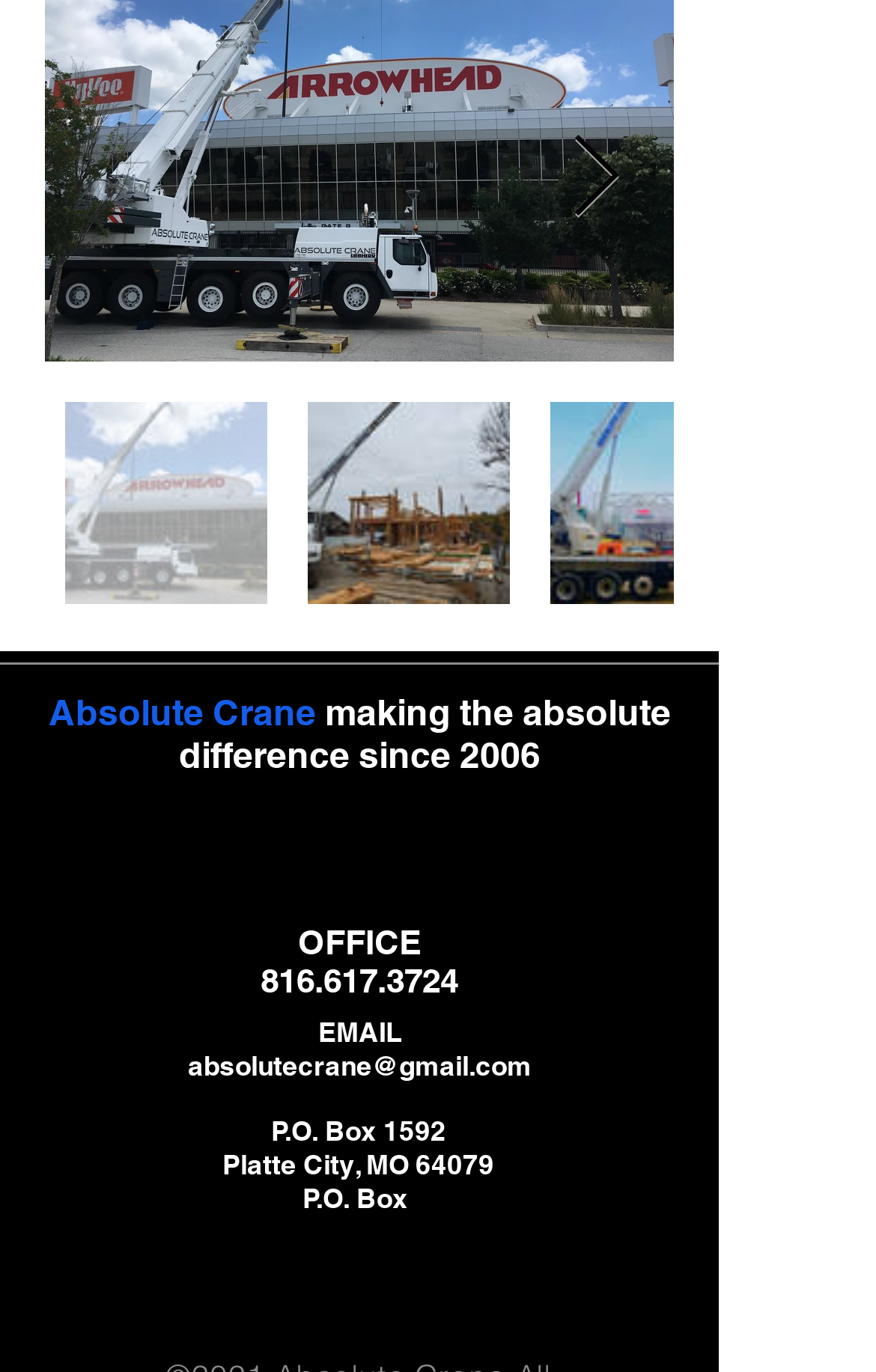Using the webpage screenshot, find the UI element described by absolutecrane@gmail.com. Provide the bounding box coordinates in the format (top-left x, top-left y, bottom-right x, bottom-right y), ensuring all values are floating point numbers between 0 and 1.

[0.214, 0.764, 0.606, 0.789]